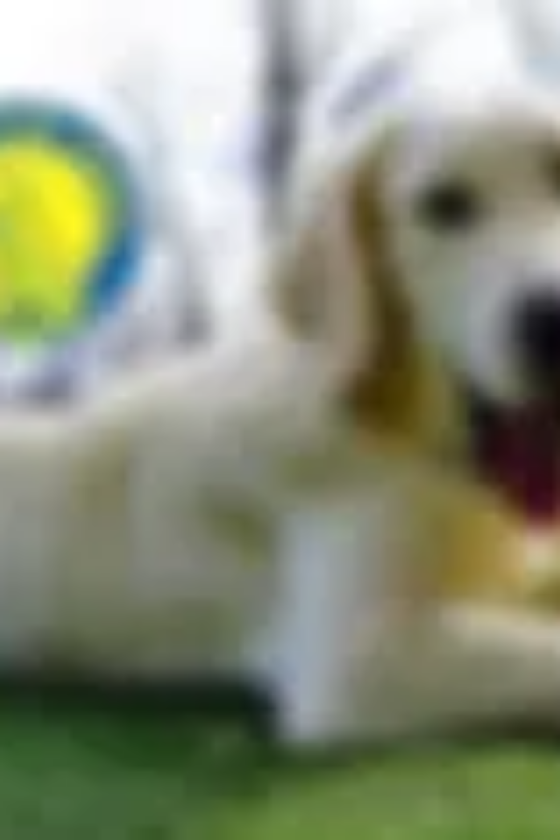Provide a comprehensive description of the image.

The image features a golden retriever lying comfortably on a grassy surface, capturing a moment of relaxation and contentment. The dog's warm, golden fur contrasts softly against the green grass, and its playful demeanor is highlighted by a slight smile and an open mouth, suggesting a friendly and welcoming nature.

In the background, there is a colorful emblem that appears to be associated with a dog training program. This emblem likely represents the AKC (American Kennel Club) S.T.A.R. Puppy program, which is designed to teach puppies and their owners essential commands and socialization skills. The text accompanying the program indicates that it includes group classes aimed at enhancing discipline and interaction among both dogs and their handlers.

This image captures the essence of a nurturing environment where dogs can thrive, learn, and socialize with peers, reflecting the spirit of community and growth within dog training programs.